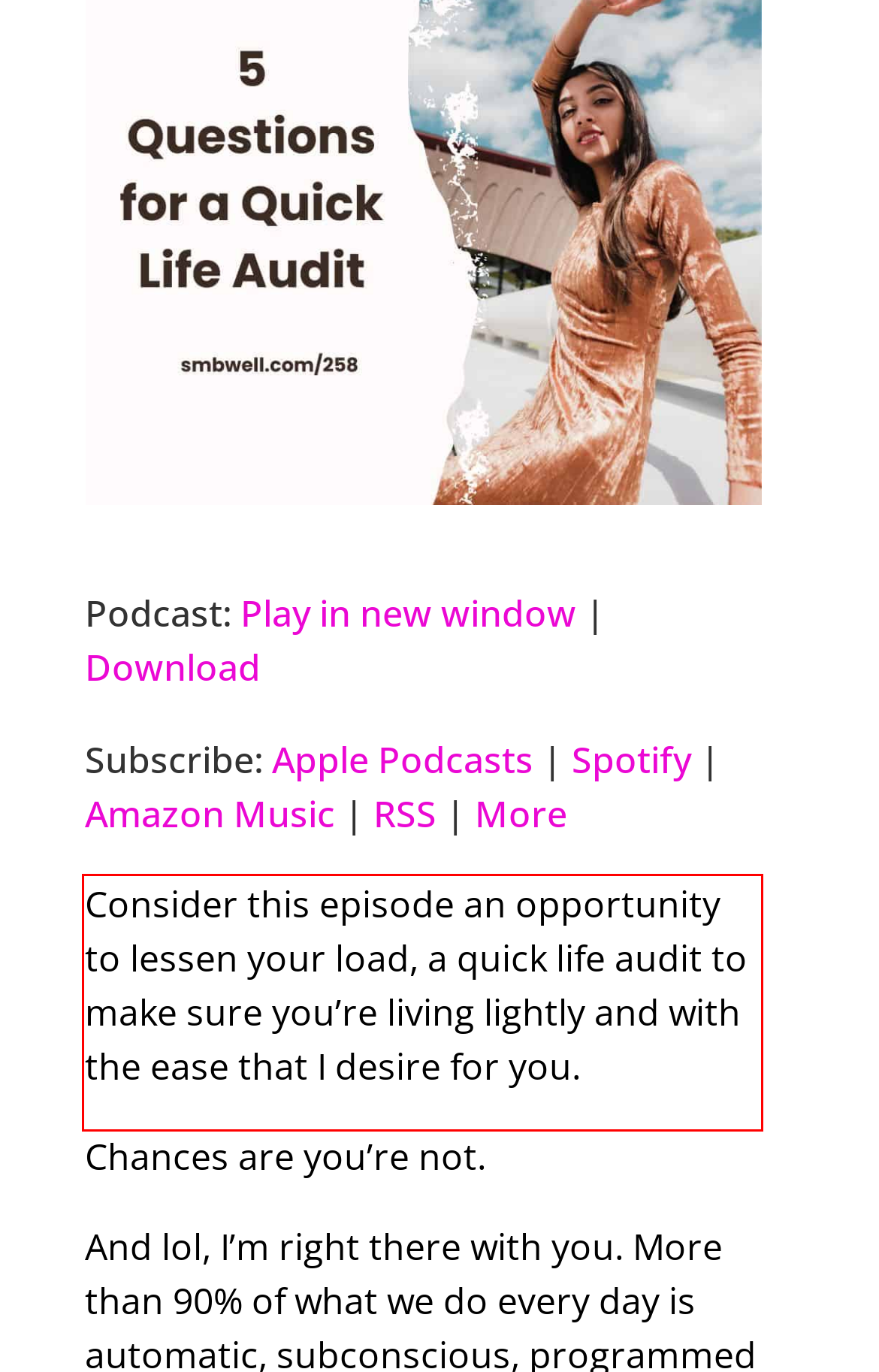Identify the text within the red bounding box on the webpage screenshot and generate the extracted text content.

Consider this episode an opportunity to lessen your load, a quick life audit to make sure you’re living lightly and with the ease that I desire for you.